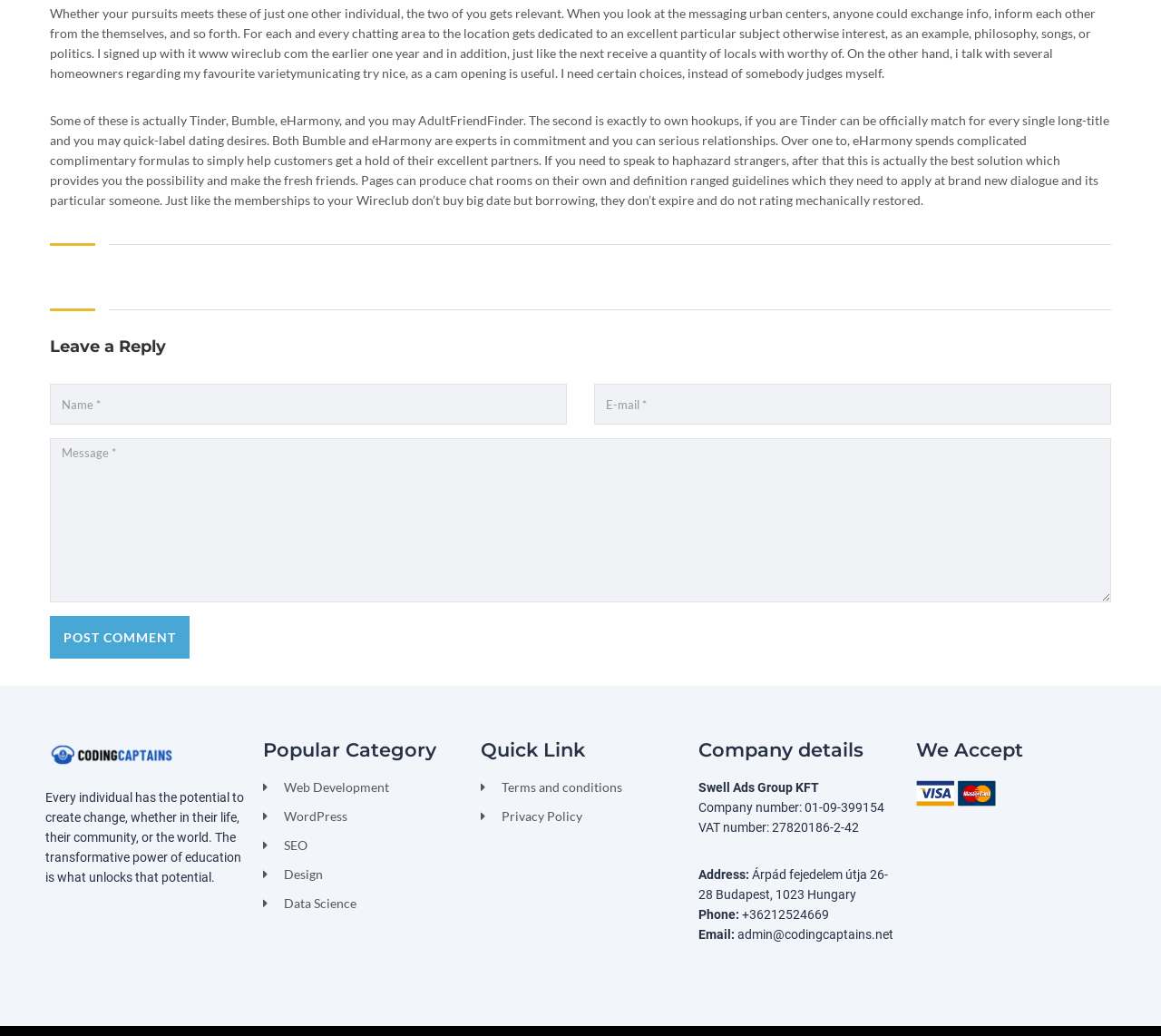What is the purpose of Wireclub?
Kindly answer the question with as much detail as you can.

Based on the text, Wireclub is a platform where users can create chat rooms and discuss various topics with strangers. It's a way to connect with people who share similar interests.